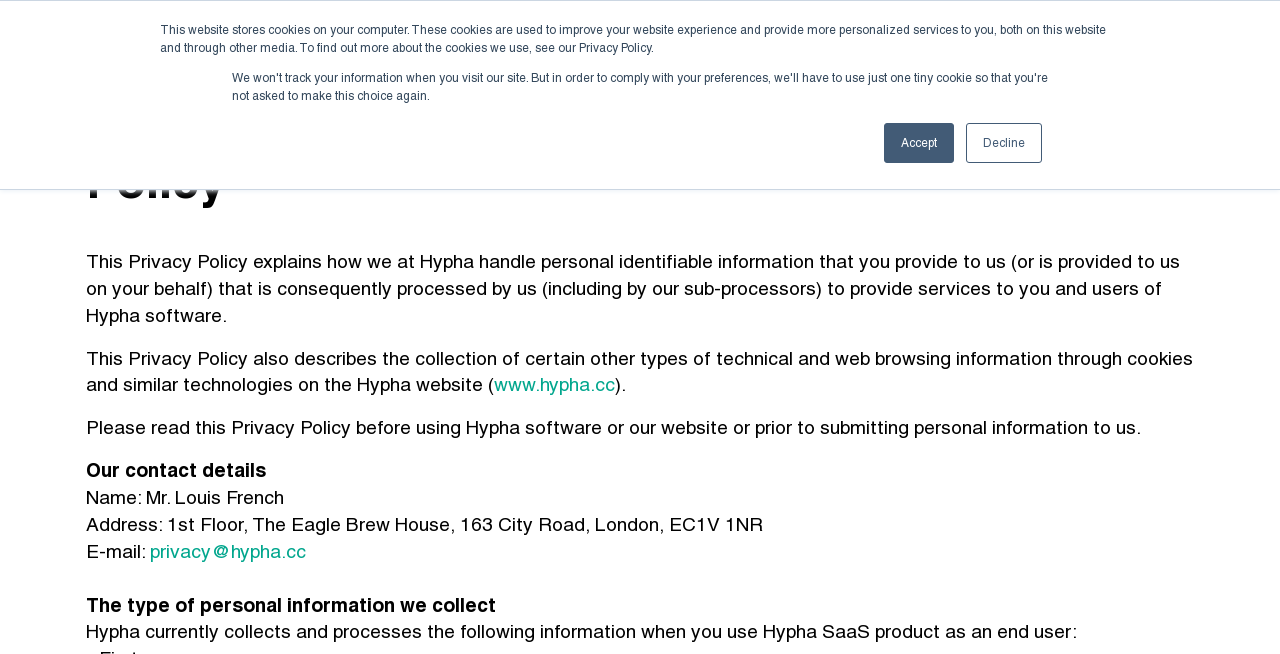Determine the bounding box for the UI element described here: "Hypha at work".

[0.588, 0.027, 0.703, 0.091]